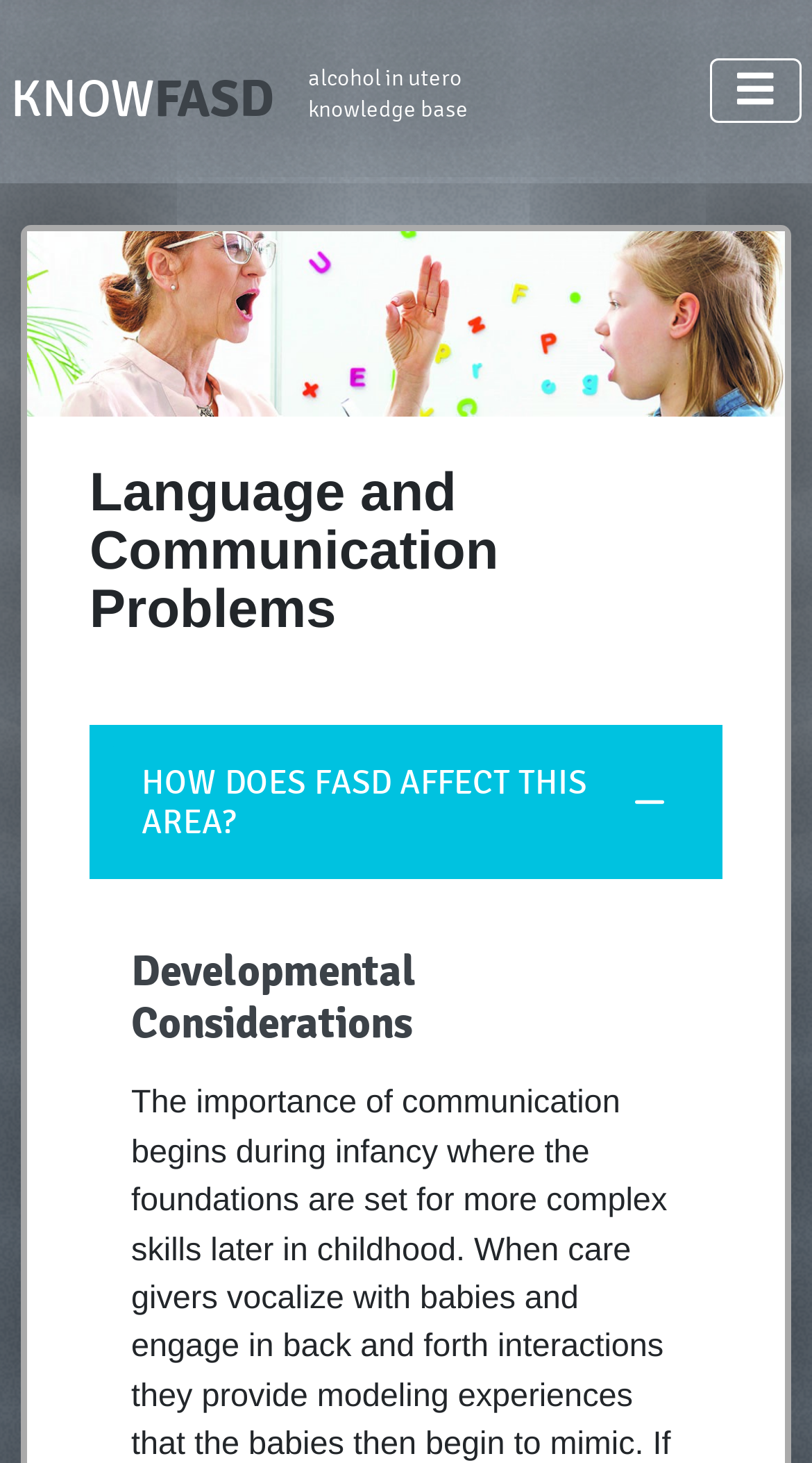Deliver a detailed narrative of the webpage's visual and textual elements.

The webpage is about Language and Communication Problems, specifically focusing on how Fetal Alcohol Spectrum Disorder (FASD) affects this area. 

At the top of the page, there is a main menu navigation bar that spans almost the entire width of the page. Within this navigation bar, there is a link to the KNOWFASD alcohol in utero knowledge base on the left side, and a toggle navigation button on the right side.

Below the navigation bar, there is a prominent heading that reads "Language and Communication Problems", which is centered on the page. 

Further down, there is another heading that asks "HOW DOES FASD AFFECT THIS AREA?", which is also centered on the page. This heading is accompanied by a button that, when expanded, reveals more information. Below this button, there is a subheading titled "Developmental Considerations".